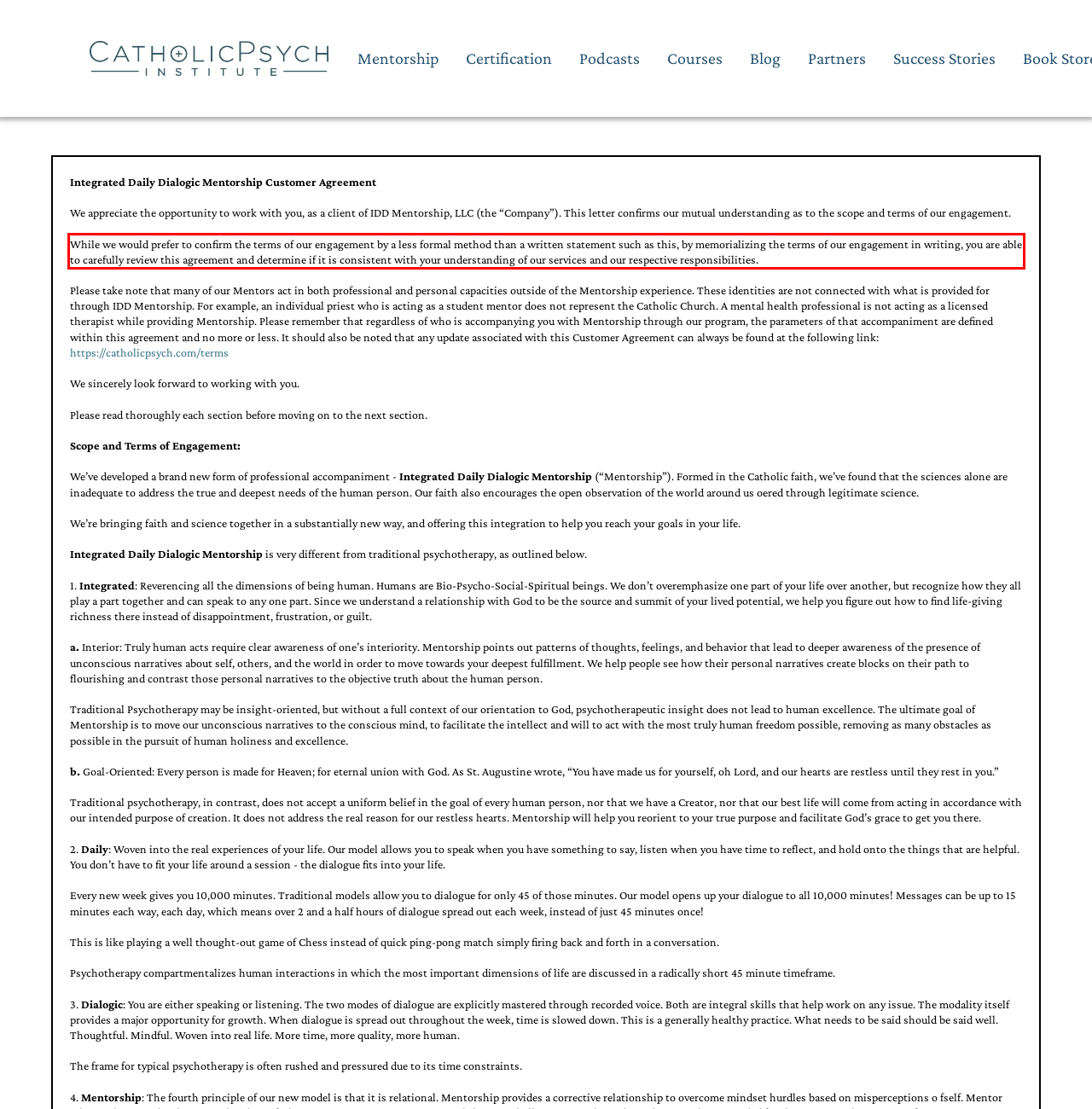Please take the screenshot of the webpage, find the red bounding box, and generate the text content that is within this red bounding box.

While we would prefer to confirm the terms of our engagement by a less formal method than a written statement such as this, by memorializing the terms of our engagement in writing, you are able to carefully review this agreement and determine if it is consistent with your understanding of our services and our respective responsibilities.